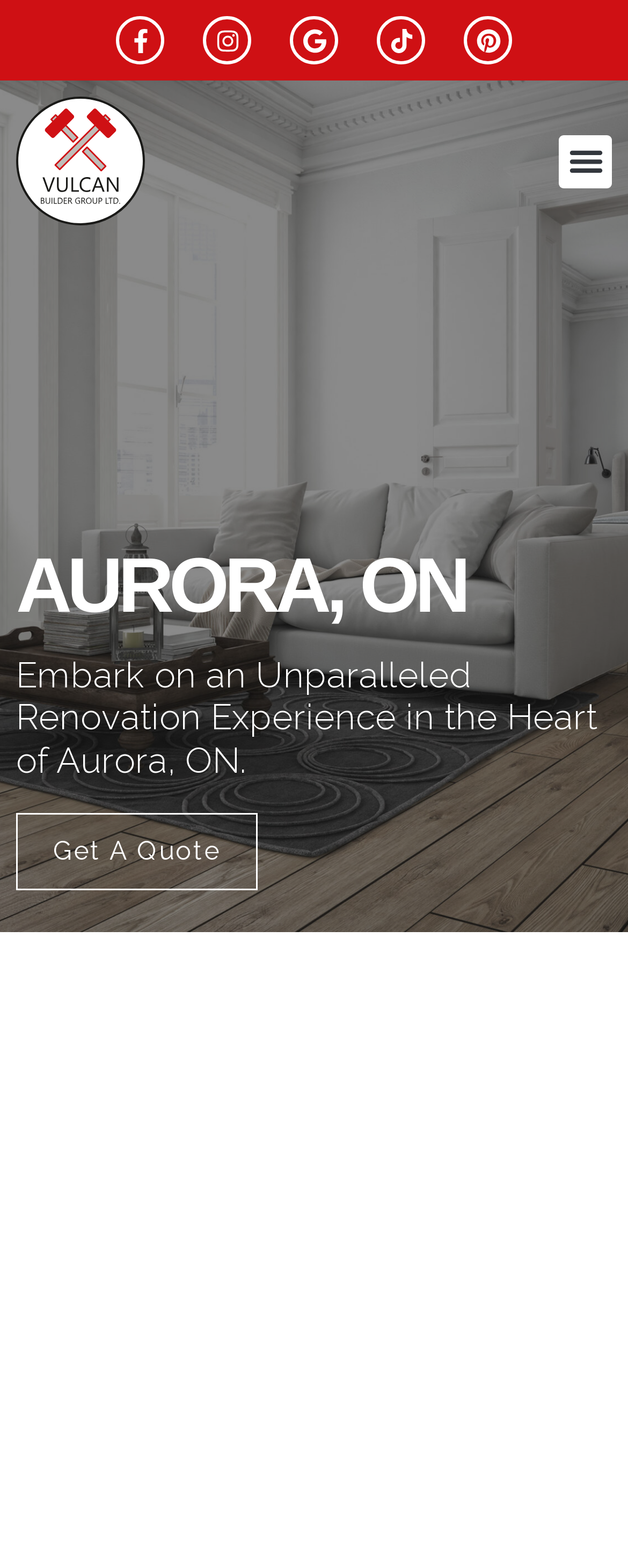Please find the bounding box for the following UI element description. Provide the coordinates in (top-left x, top-left y, bottom-right x, bottom-right y) format, with values between 0 and 1: Google

[0.462, 0.01, 0.538, 0.041]